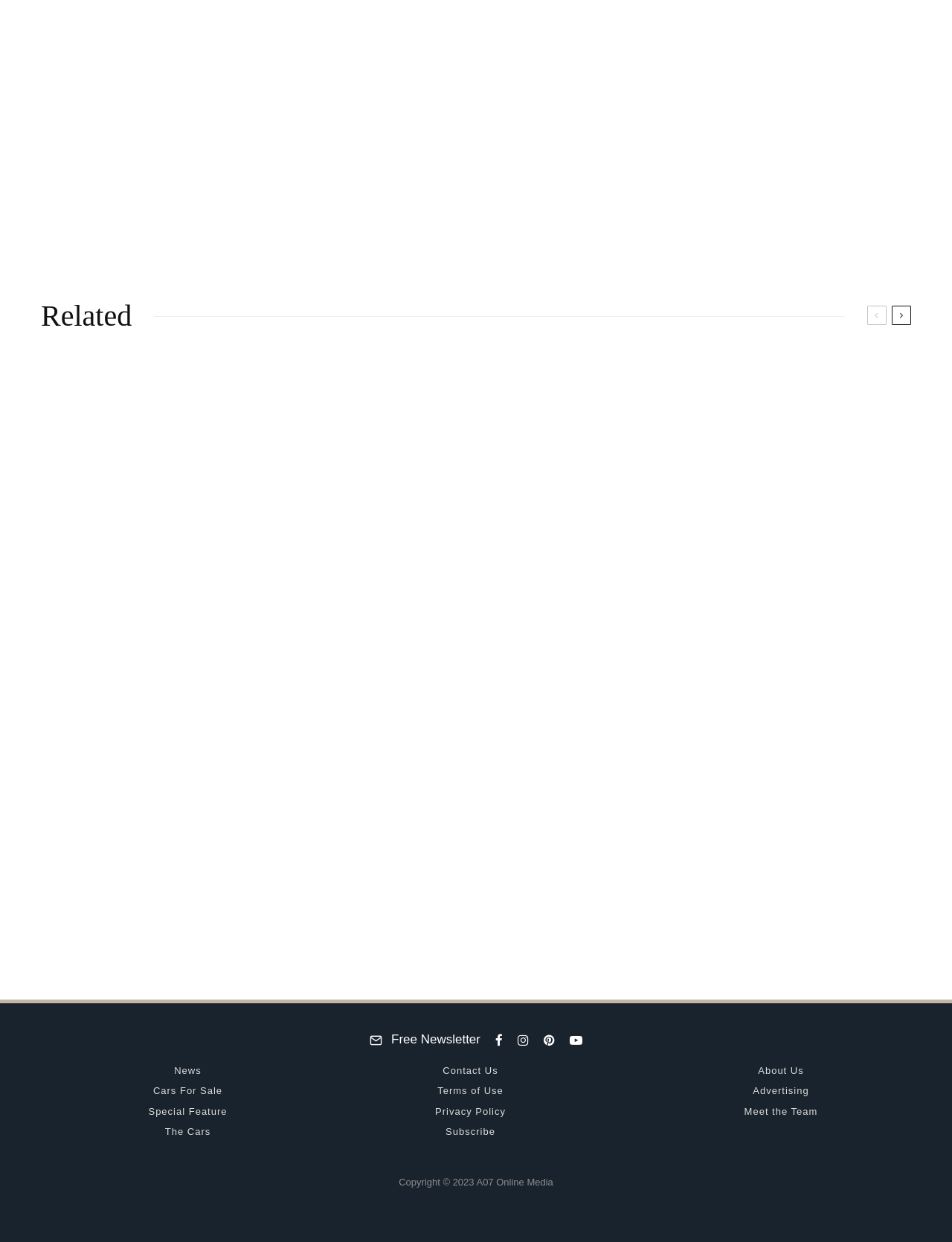Determine the bounding box coordinates for the UI element with the following description: "Contact Us". The coordinates should be four float numbers between 0 and 1, represented as [left, top, right, bottom].

[0.465, 0.857, 0.523, 0.866]